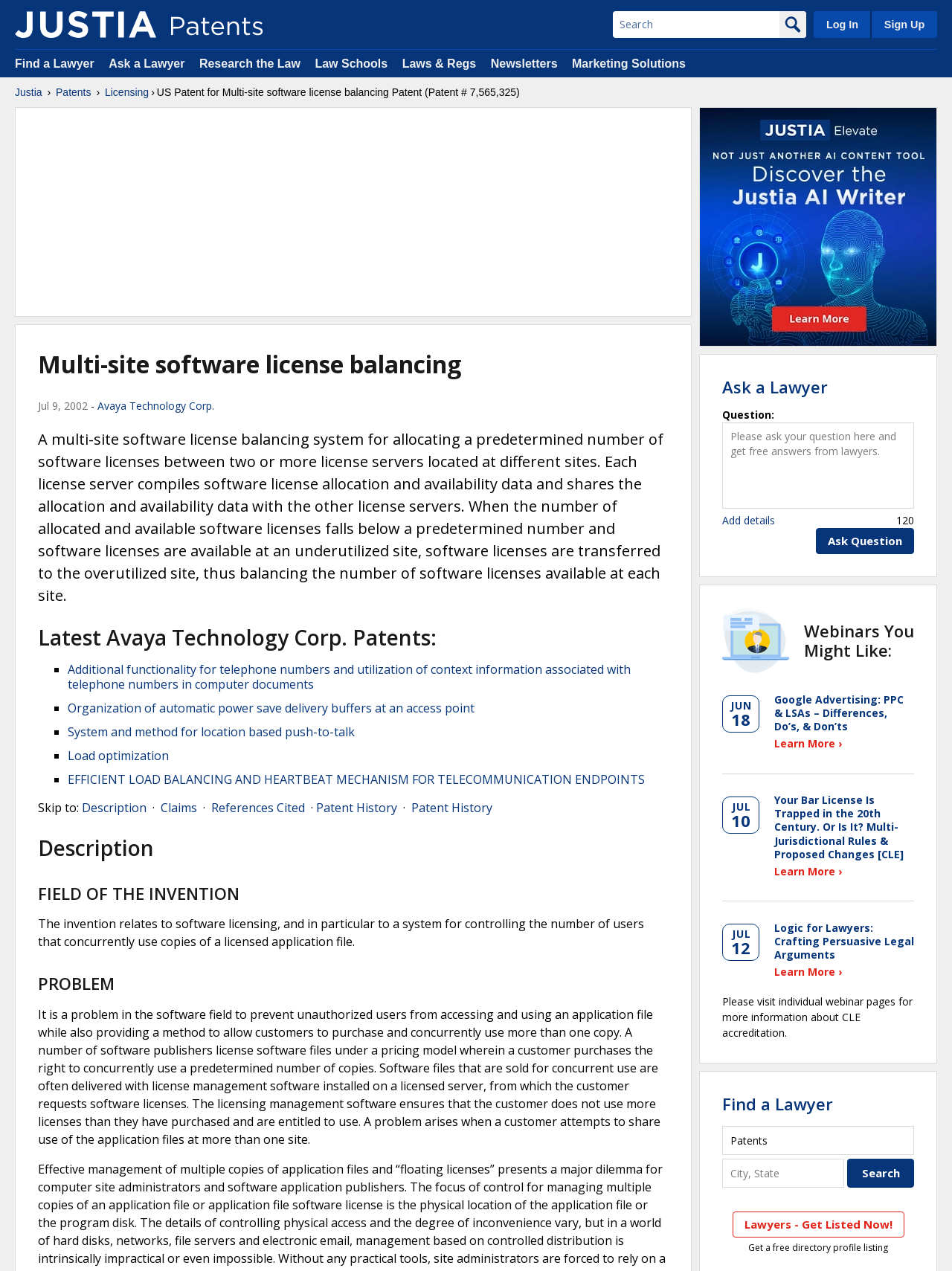Locate the bounding box coordinates of the clickable region to complete the following instruction: "Search for patents."

[0.644, 0.009, 0.819, 0.03]